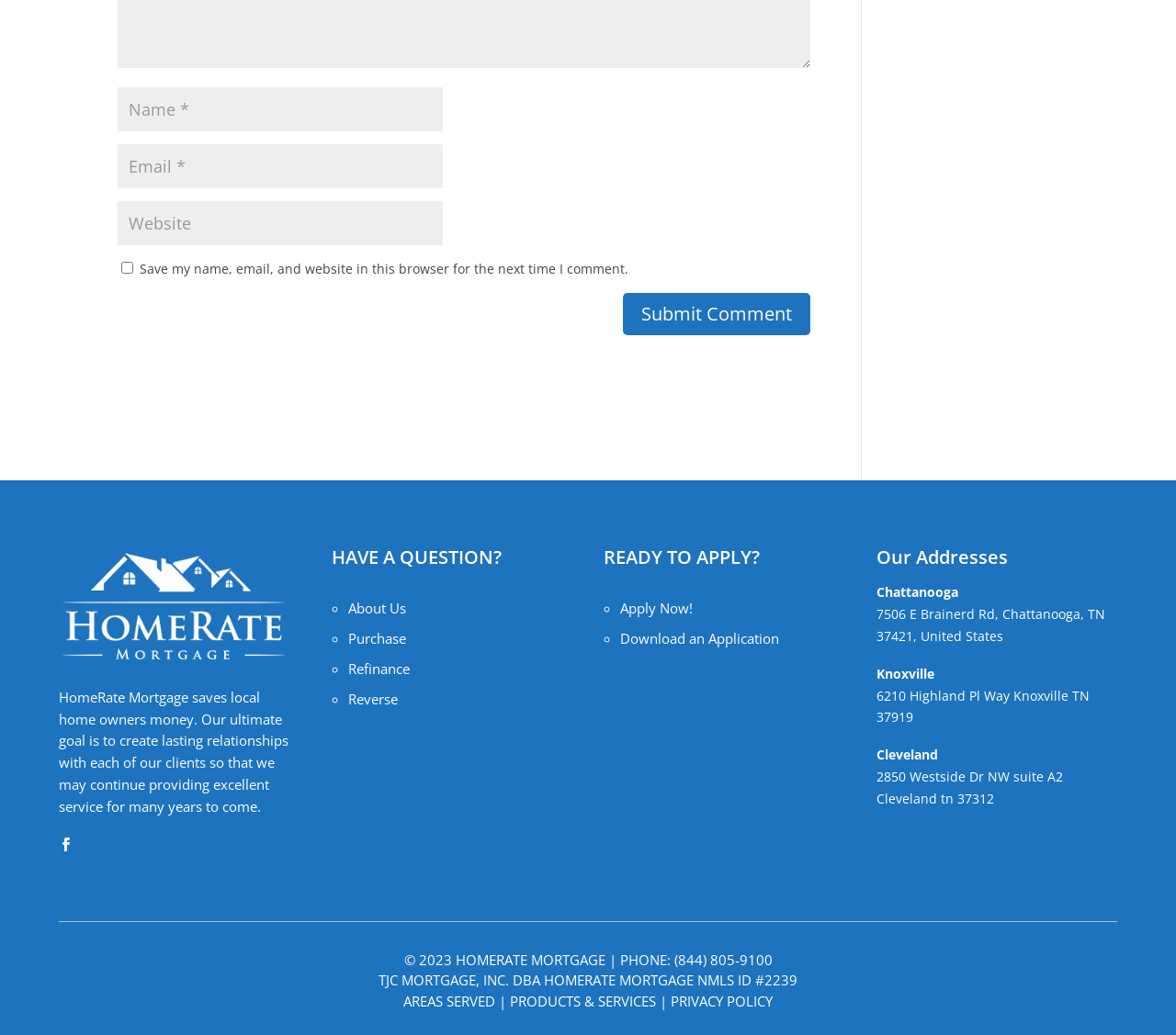What is the company's ultimate goal?
Please use the visual content to give a single word or phrase answer.

Create lasting relationships